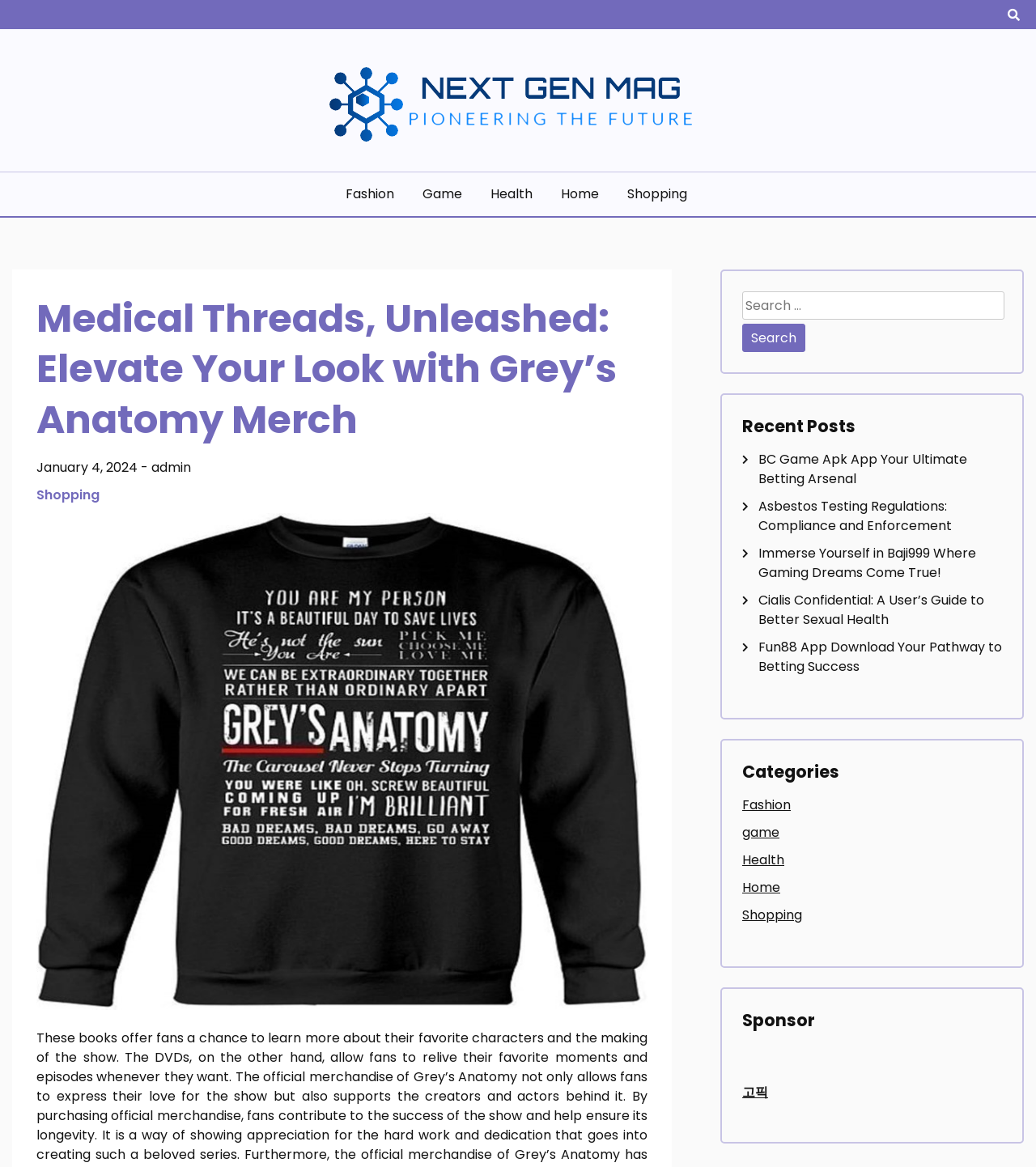Can you give a detailed response to the following question using the information from the image? What is the purpose of the button with the '' icon?

The purpose of the button with the '' icon is unknown because its function is not explicitly stated on the webpage. However, based on its position at the top right corner of the webpage, it might be related to user account management or settings.